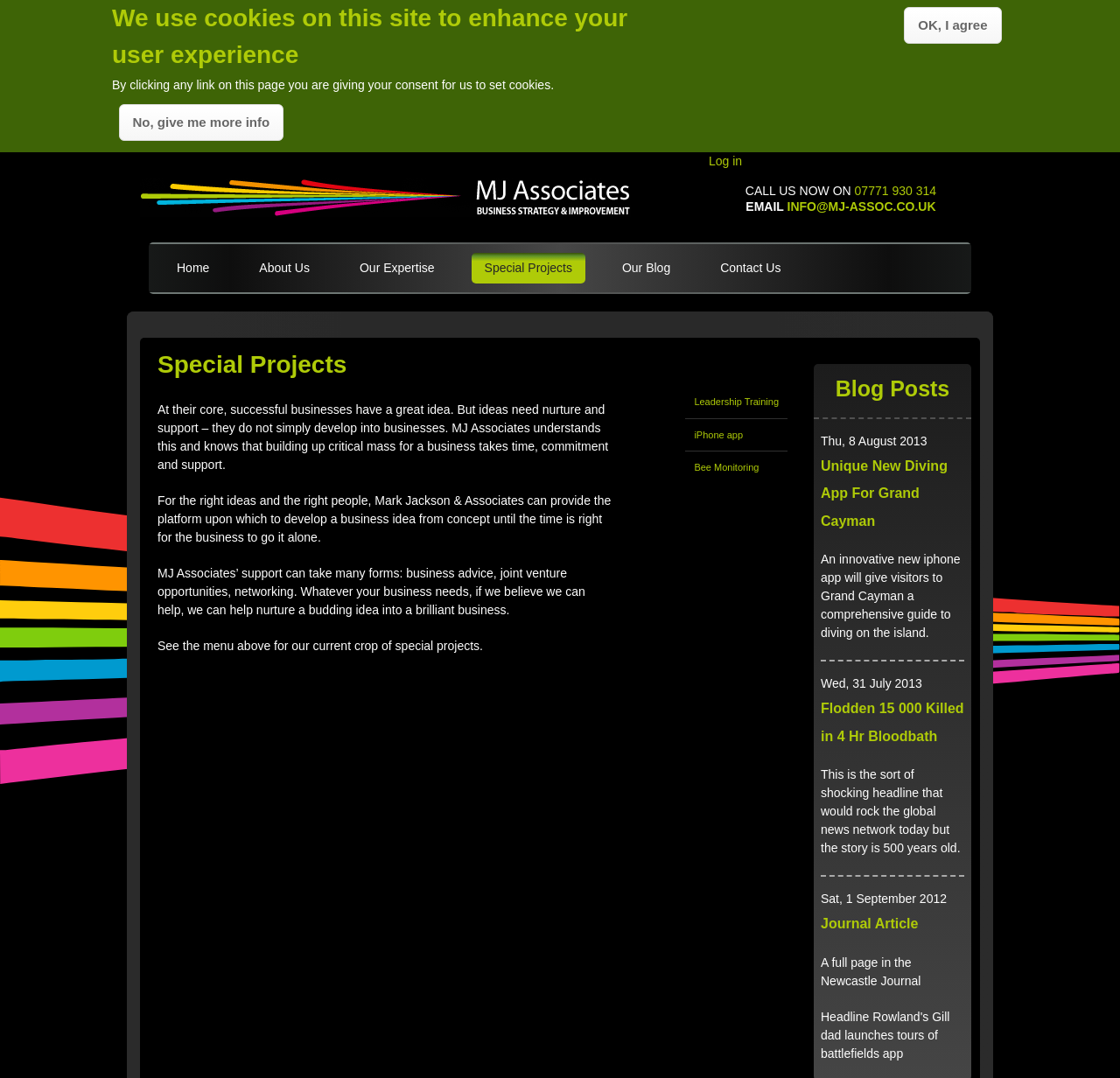Find the coordinates for the bounding box of the element with this description: "No, give me more info".

[0.106, 0.096, 0.253, 0.13]